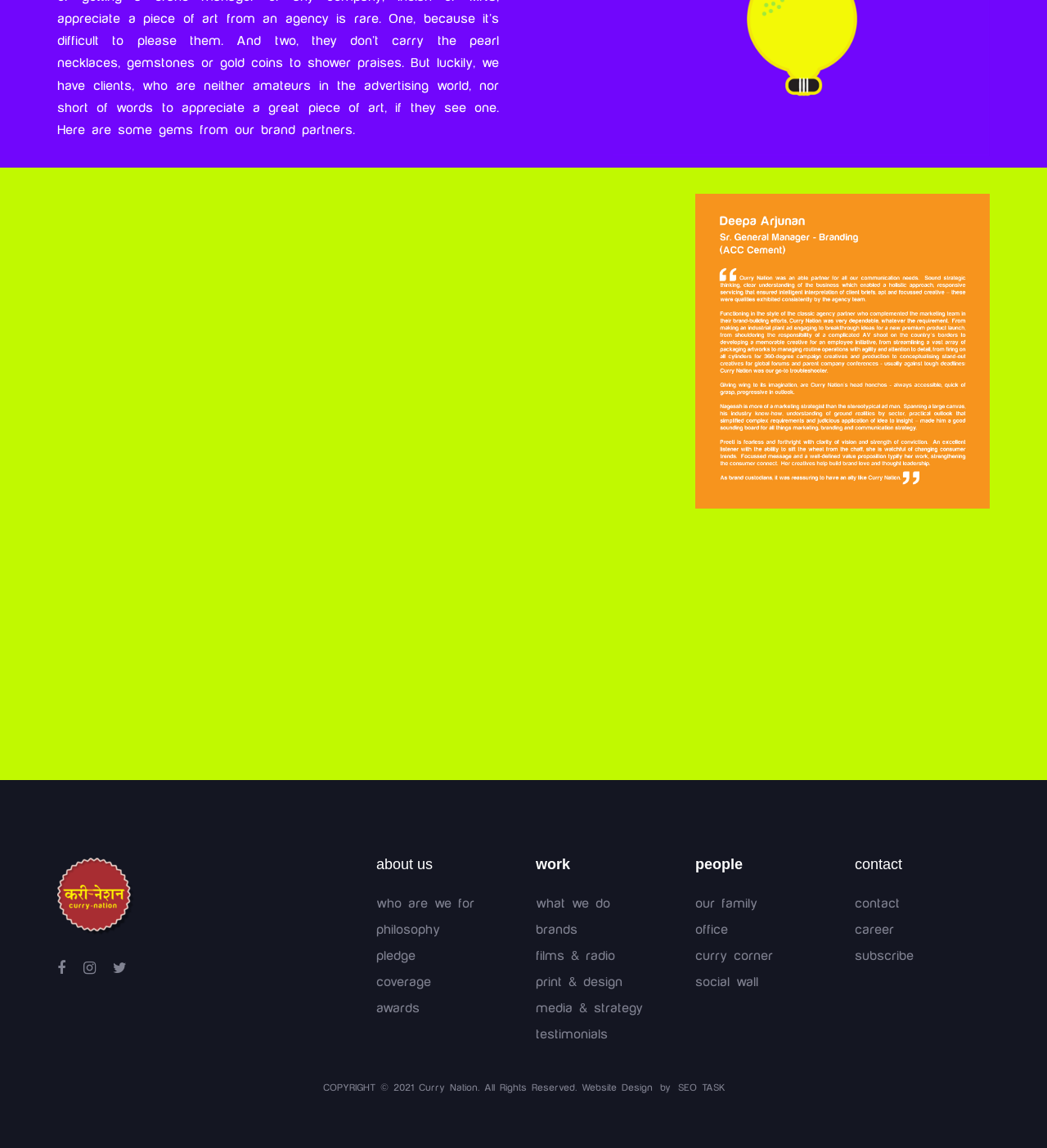Bounding box coordinates are specified in the format (top-left x, top-left y, bottom-right x, bottom-right y). All values are floating point numbers bounded between 0 and 1. Please provide the bounding box coordinate of the region this sentence describes: who are we for

[0.359, 0.775, 0.488, 0.798]